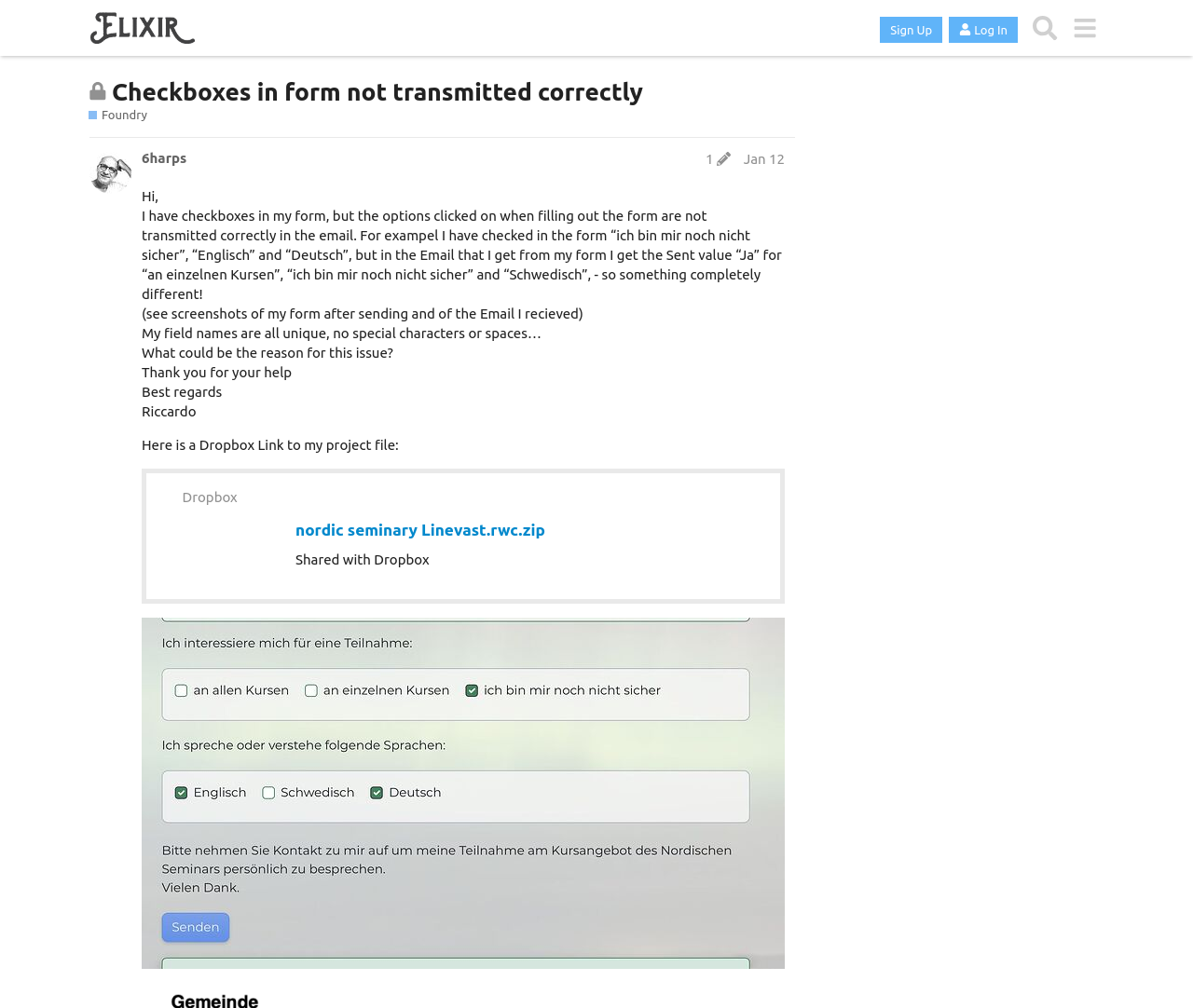Please identify the bounding box coordinates of the element I should click to complete this instruction: 'Click the 'Sign Up' button'. The coordinates should be given as four float numbers between 0 and 1, like this: [left, top, right, bottom].

[0.738, 0.016, 0.79, 0.042]